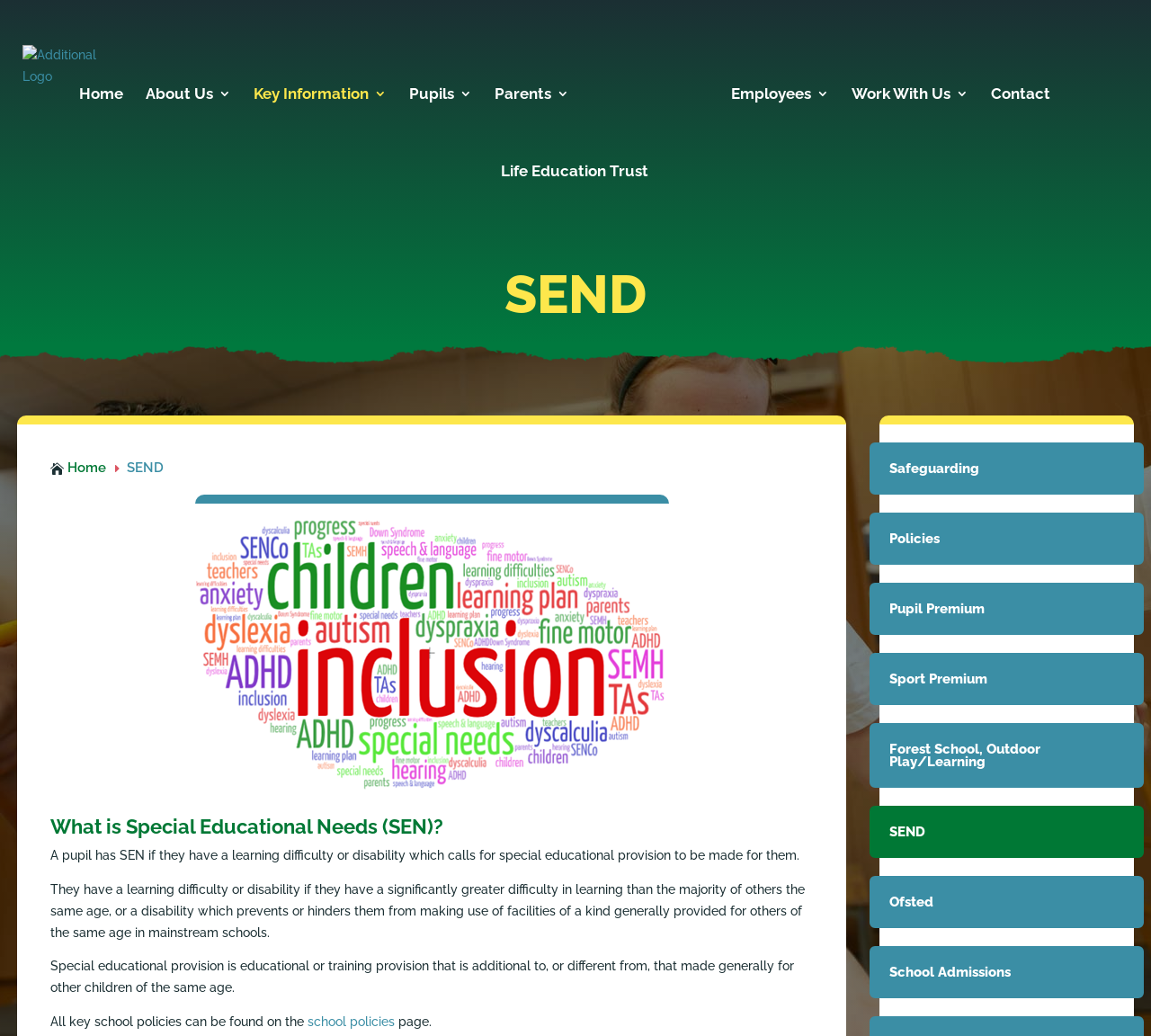Please find the bounding box coordinates of the element that must be clicked to perform the given instruction: "Read about 'SEND'". The coordinates should be four float numbers from 0 to 1, i.e., [left, top, right, bottom].

[0.756, 0.778, 0.994, 0.828]